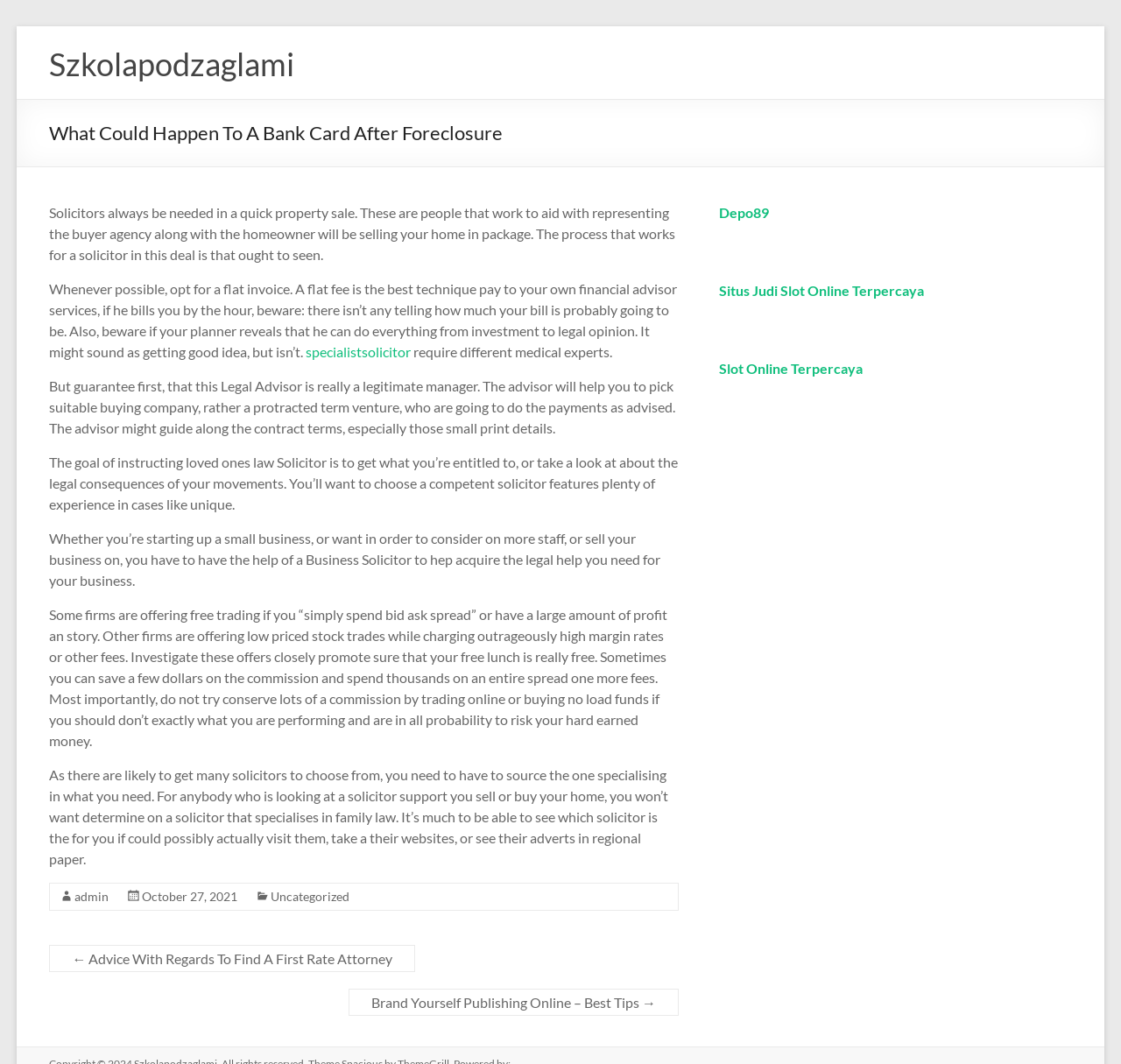How many complementary sections are there?
Give a single word or phrase as your answer by examining the image.

3